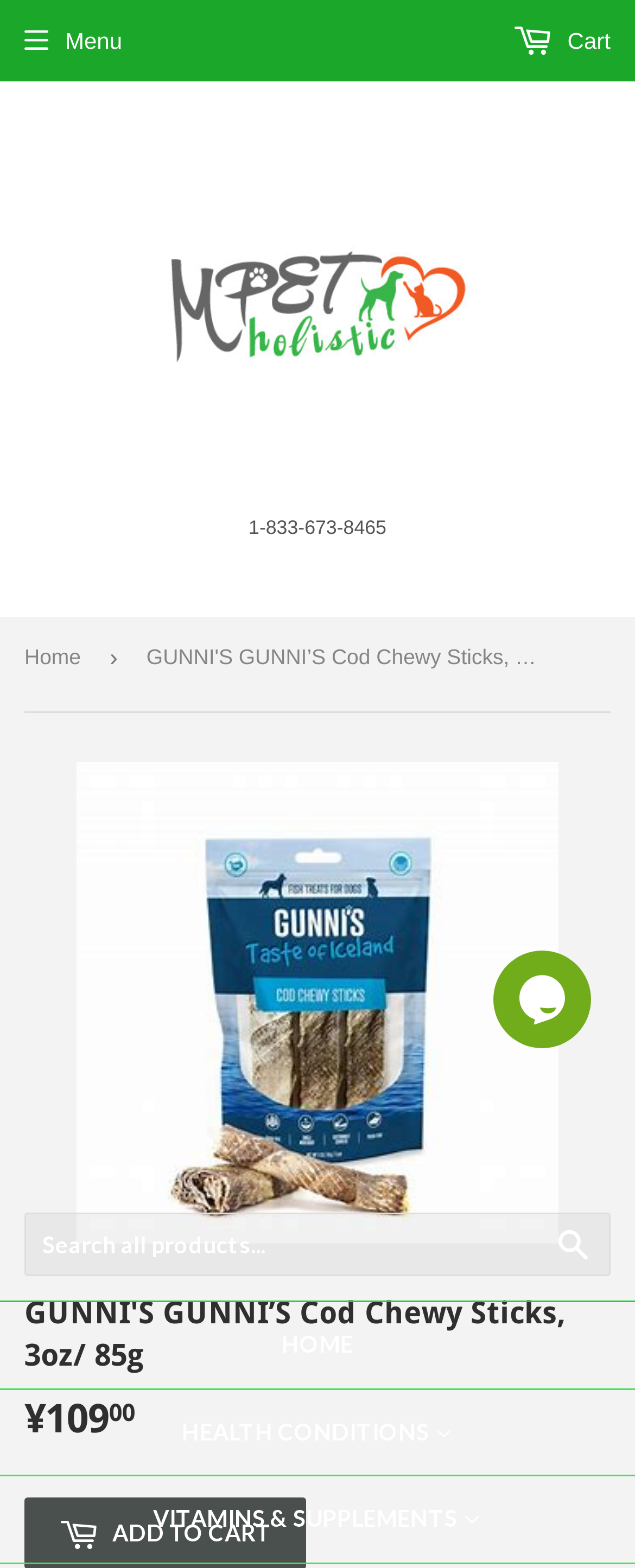Please determine the bounding box coordinates of the element's region to click for the following instruction: "View 'HEALTH CONDITIONS' menu".

[0.0, 0.886, 1.0, 0.941]